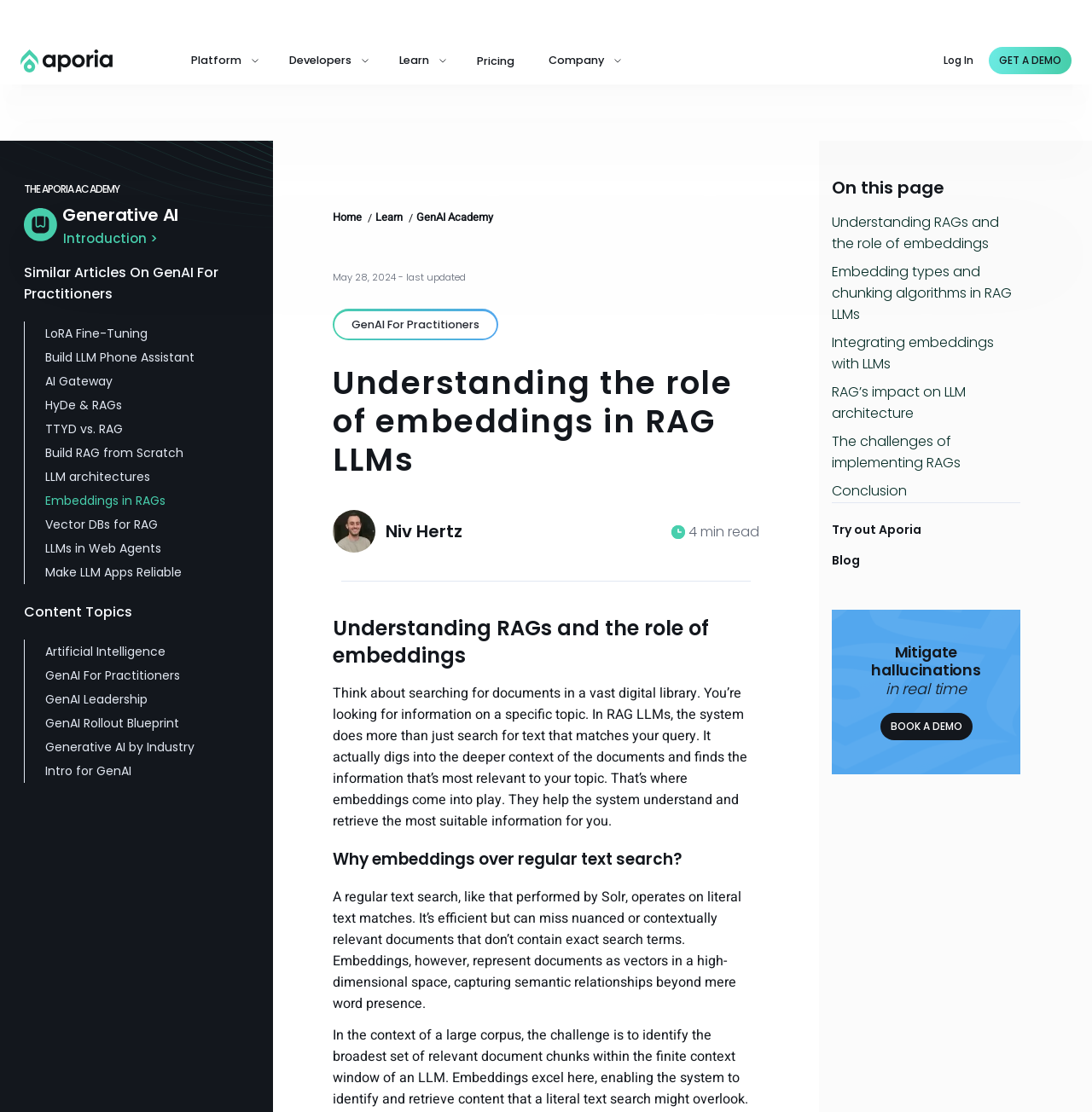Locate the bounding box coordinates of the element you need to click to accomplish the task described by this instruction: "Explore the Aporia Academy".

[0.381, 0.188, 0.452, 0.203]